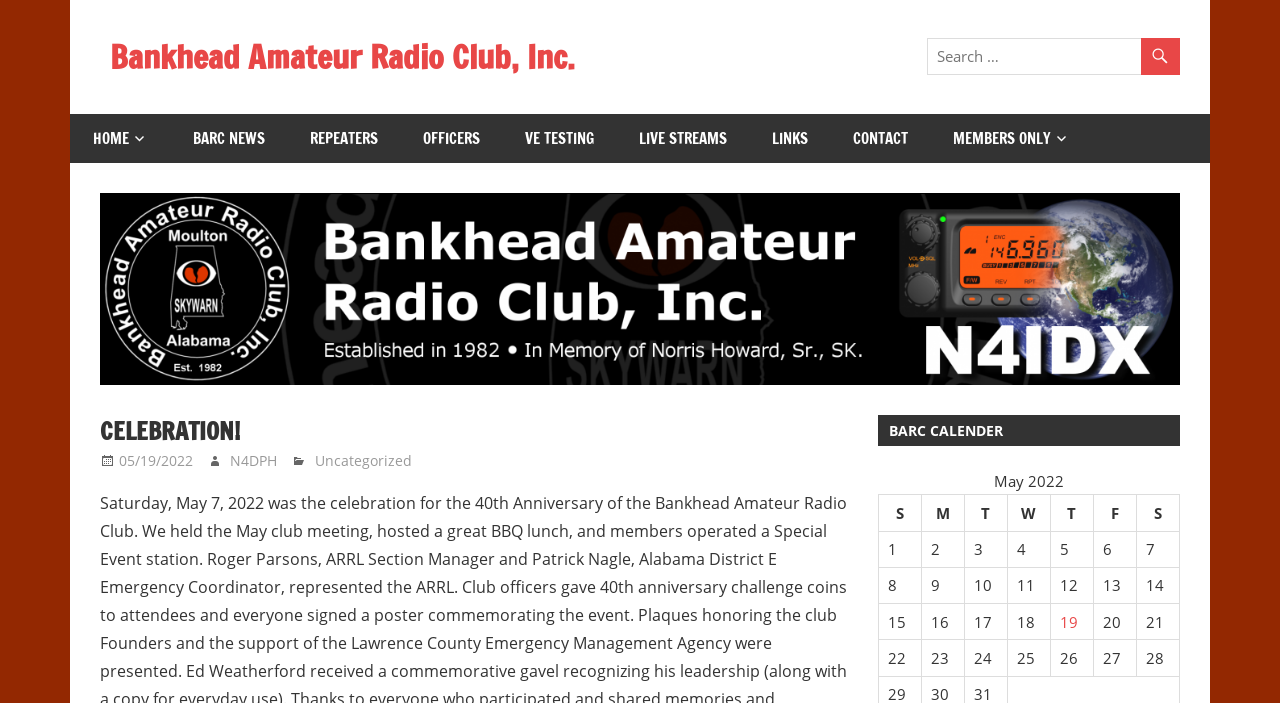Determine the bounding box coordinates of the clickable region to carry out the instruction: "Go to home page".

[0.055, 0.163, 0.133, 0.232]